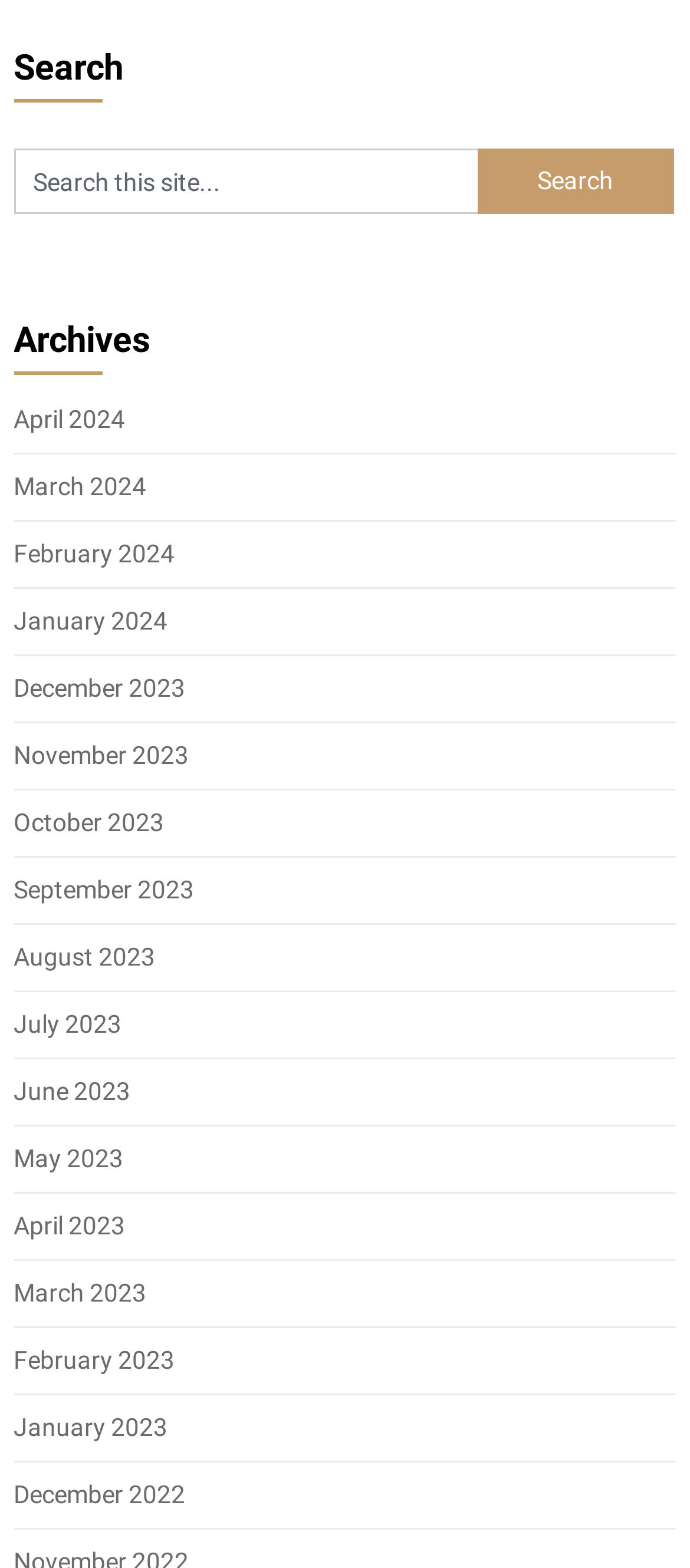Reply to the question with a brief word or phrase: How many links are available under 'Archives'?

13